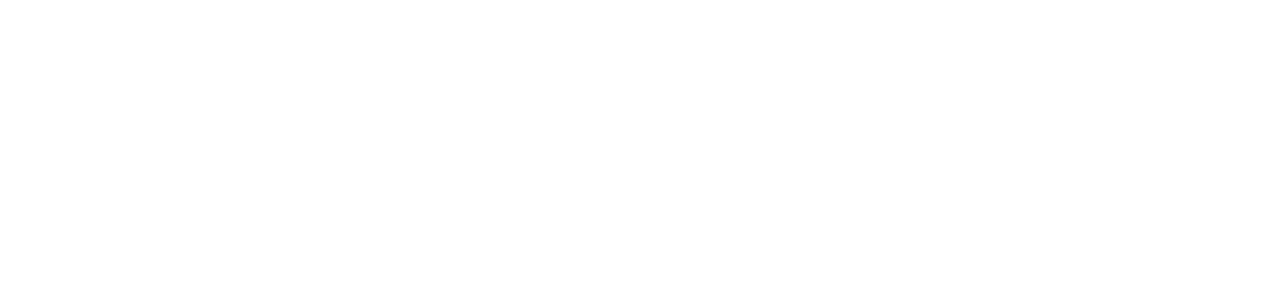Please give a concise answer to this question using a single word or phrase: 
What is the last link on the bottom?

RSS